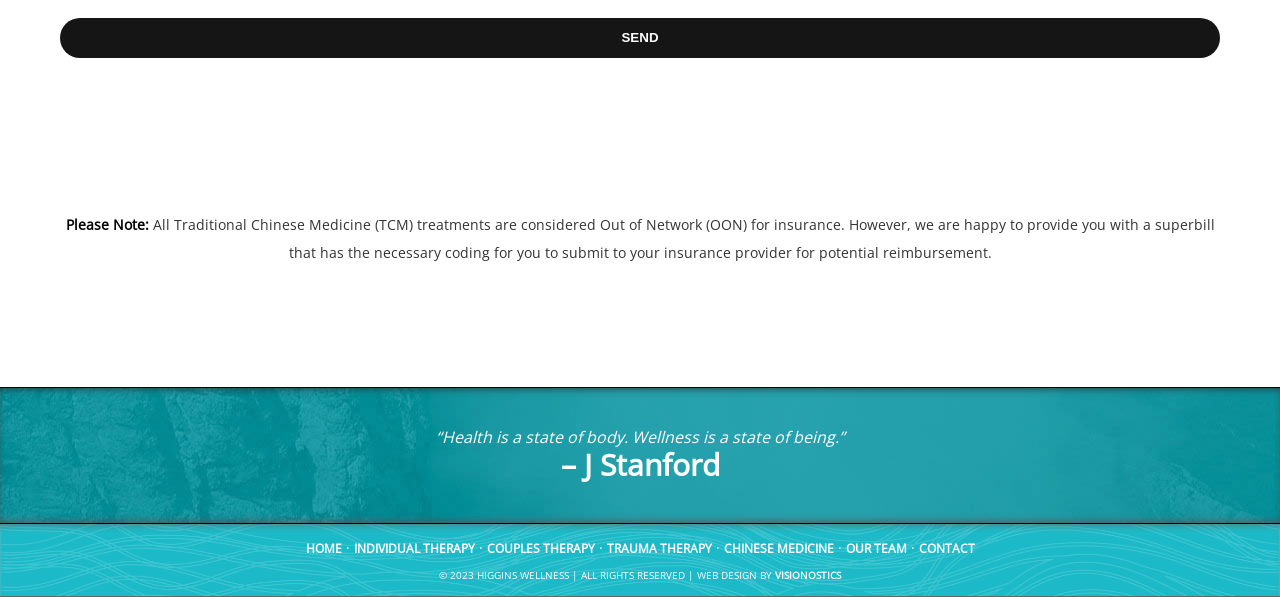Identify the bounding box coordinates of the section to be clicked to complete the task described by the following instruction: "Follow on Facebook". The coordinates should be four float numbers between 0 and 1, formatted as [left, top, right, bottom].

None